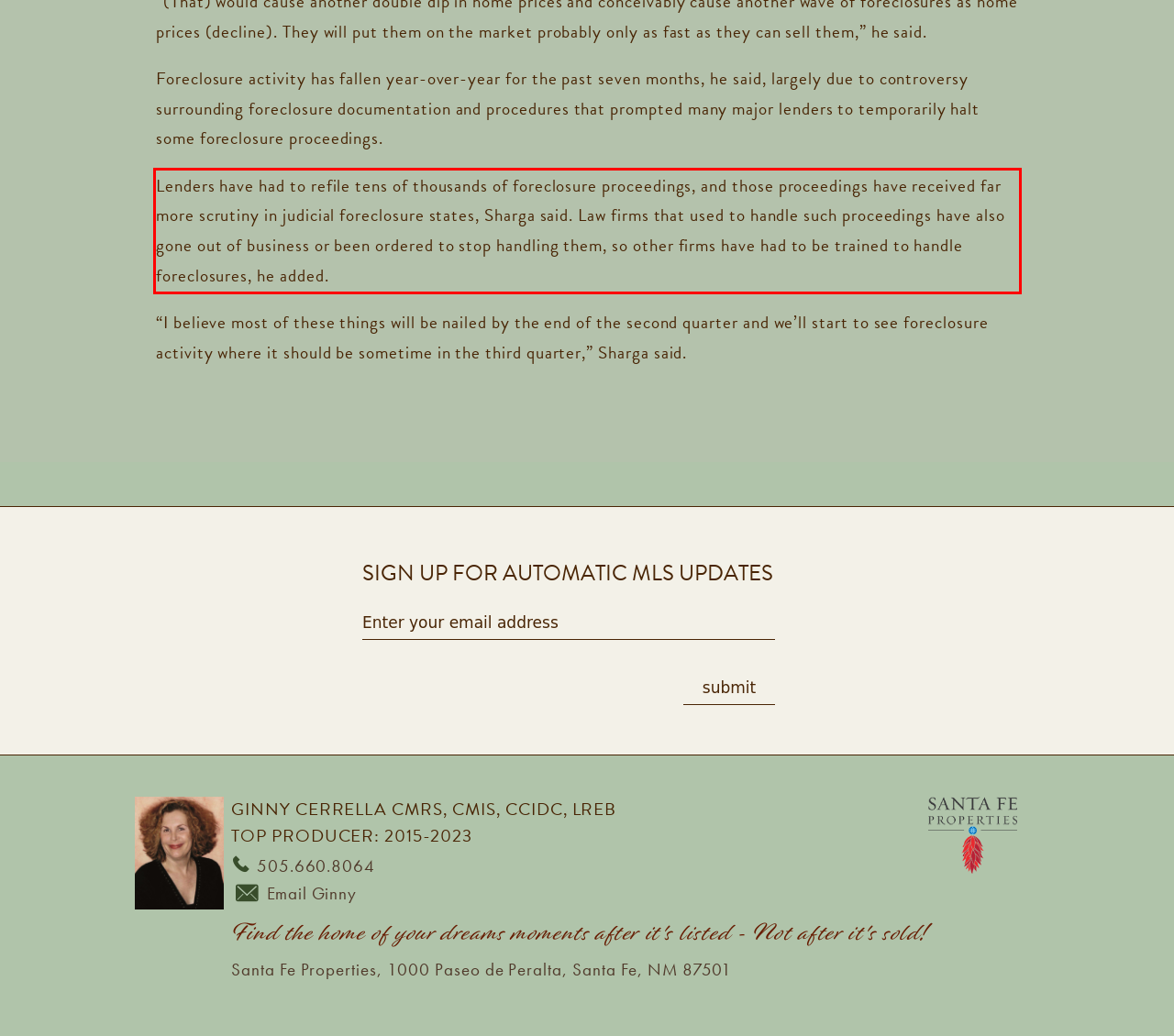In the screenshot of the webpage, find the red bounding box and perform OCR to obtain the text content restricted within this red bounding box.

Lenders have had to refile tens of thousands of foreclosure proceedings, and those proceedings have received far more scrutiny in judicial foreclosure states, Sharga said. Law firms that used to handle such proceedings have also gone out of business or been ordered to stop handling them, so other firms have had to be trained to handle foreclosures, he added.